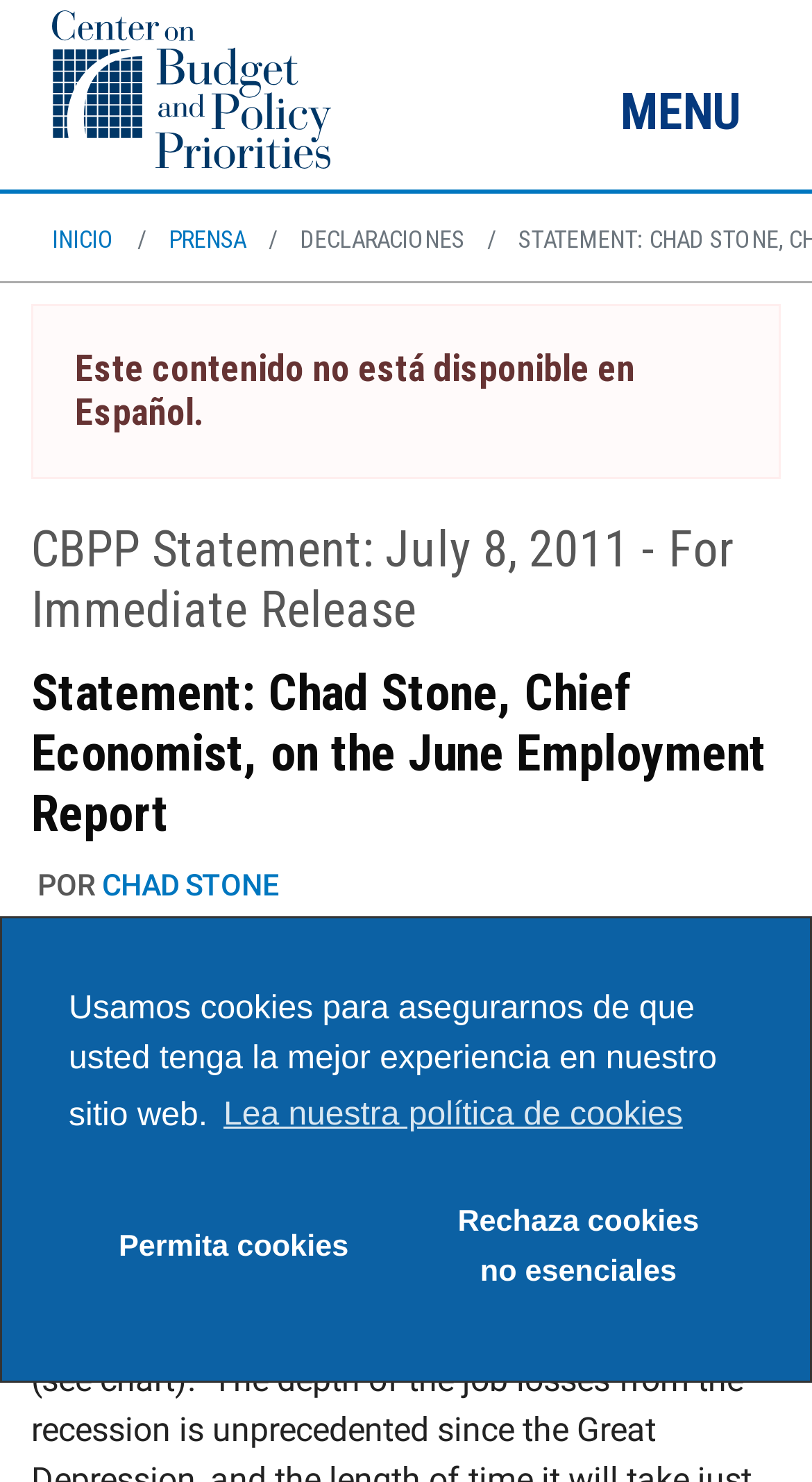Identify the bounding box coordinates for the element that needs to be clicked to fulfill this instruction: "go to home page". Provide the coordinates in the format of four float numbers between 0 and 1: [left, top, right, bottom].

[0.064, 0.01, 0.449, 0.037]